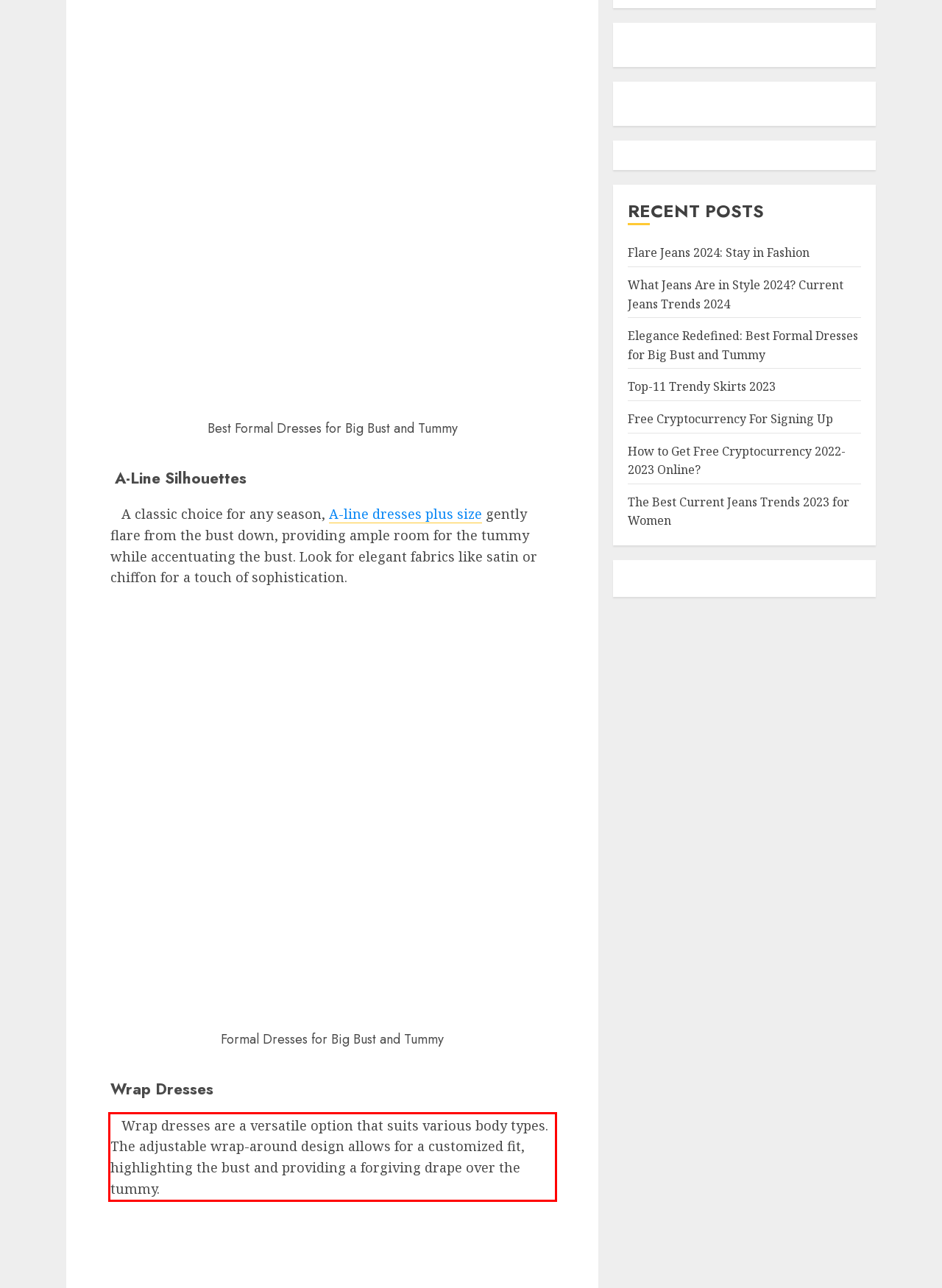You are provided with a webpage screenshot that includes a red rectangle bounding box. Extract the text content from within the bounding box using OCR.

Wrap dresses are a versatile option that suits various body types. The adjustable wrap-around design allows for a customized fit, highlighting the bust and providing a forgiving drape over the tummy.